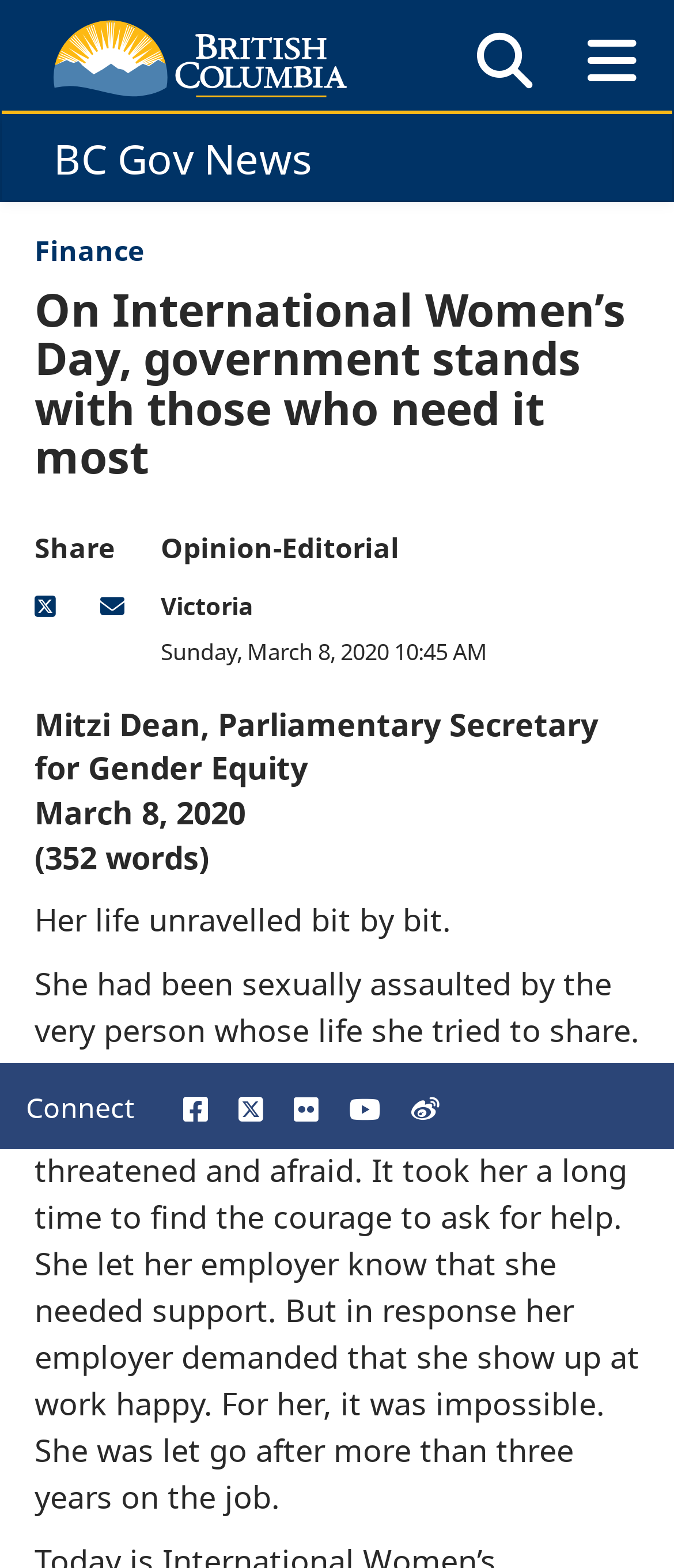From the element description: "Finance", extract the bounding box coordinates of the UI element. The coordinates should be expressed as four float numbers between 0 and 1, in the order [left, top, right, bottom].

[0.051, 0.148, 0.213, 0.172]